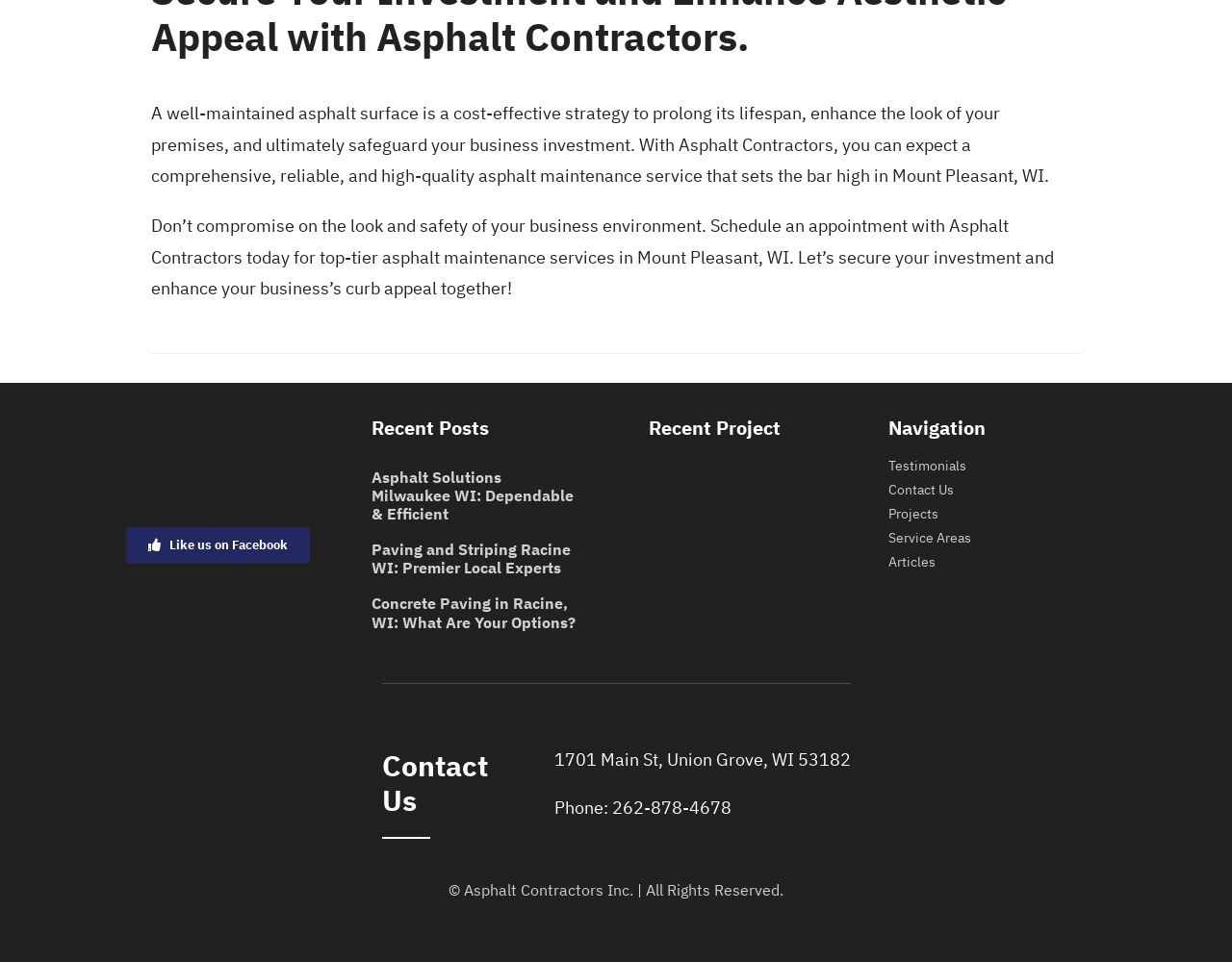What is the purpose of the 'Recent Posts' section?
Using the image as a reference, answer with just one word or a short phrase.

To showcase recent articles